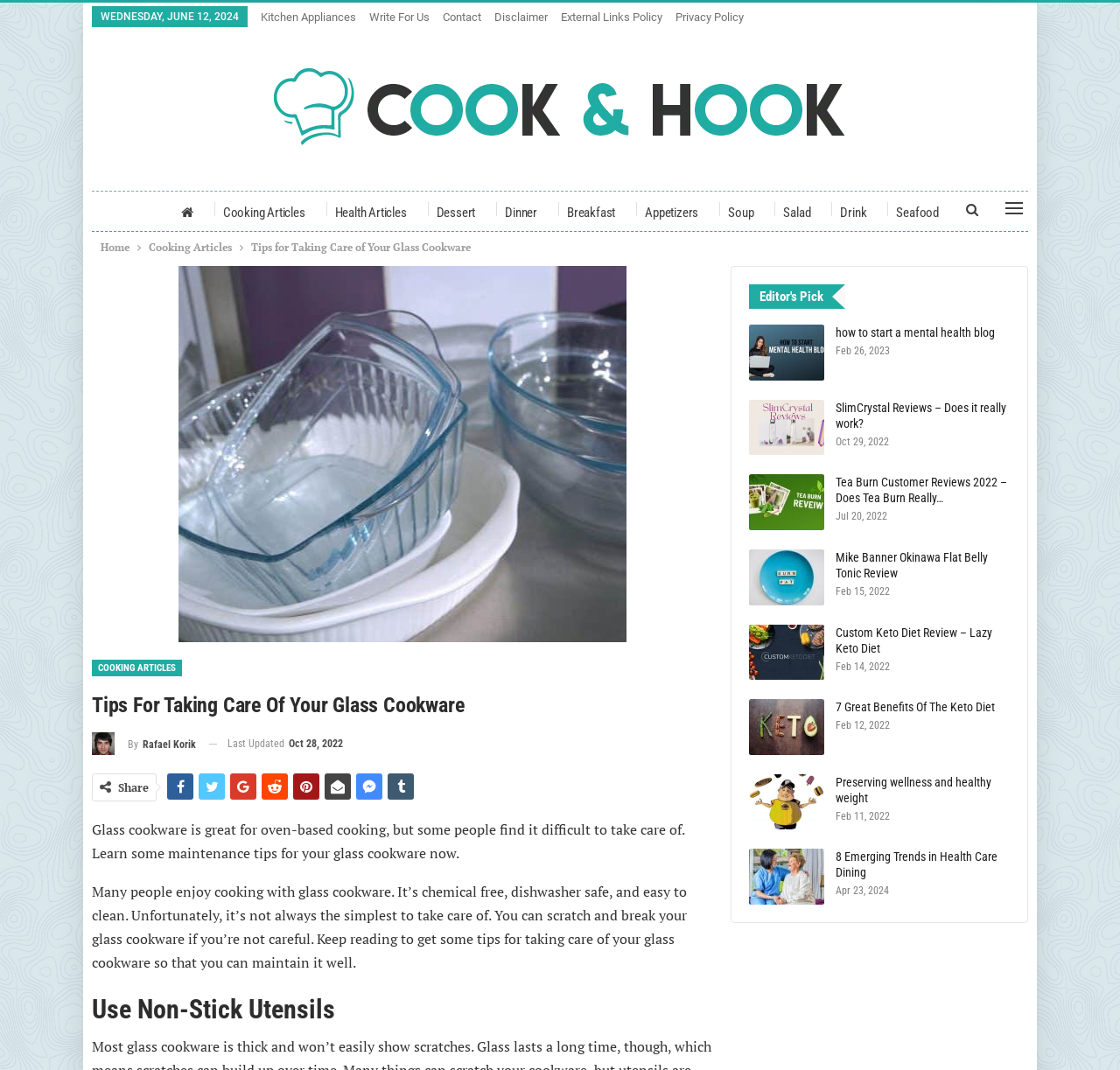Please determine the bounding box coordinates of the element's region to click in order to carry out the following instruction: "Share the article". The coordinates should be four float numbers between 0 and 1, i.e., [left, top, right, bottom].

[0.105, 0.728, 0.133, 0.743]